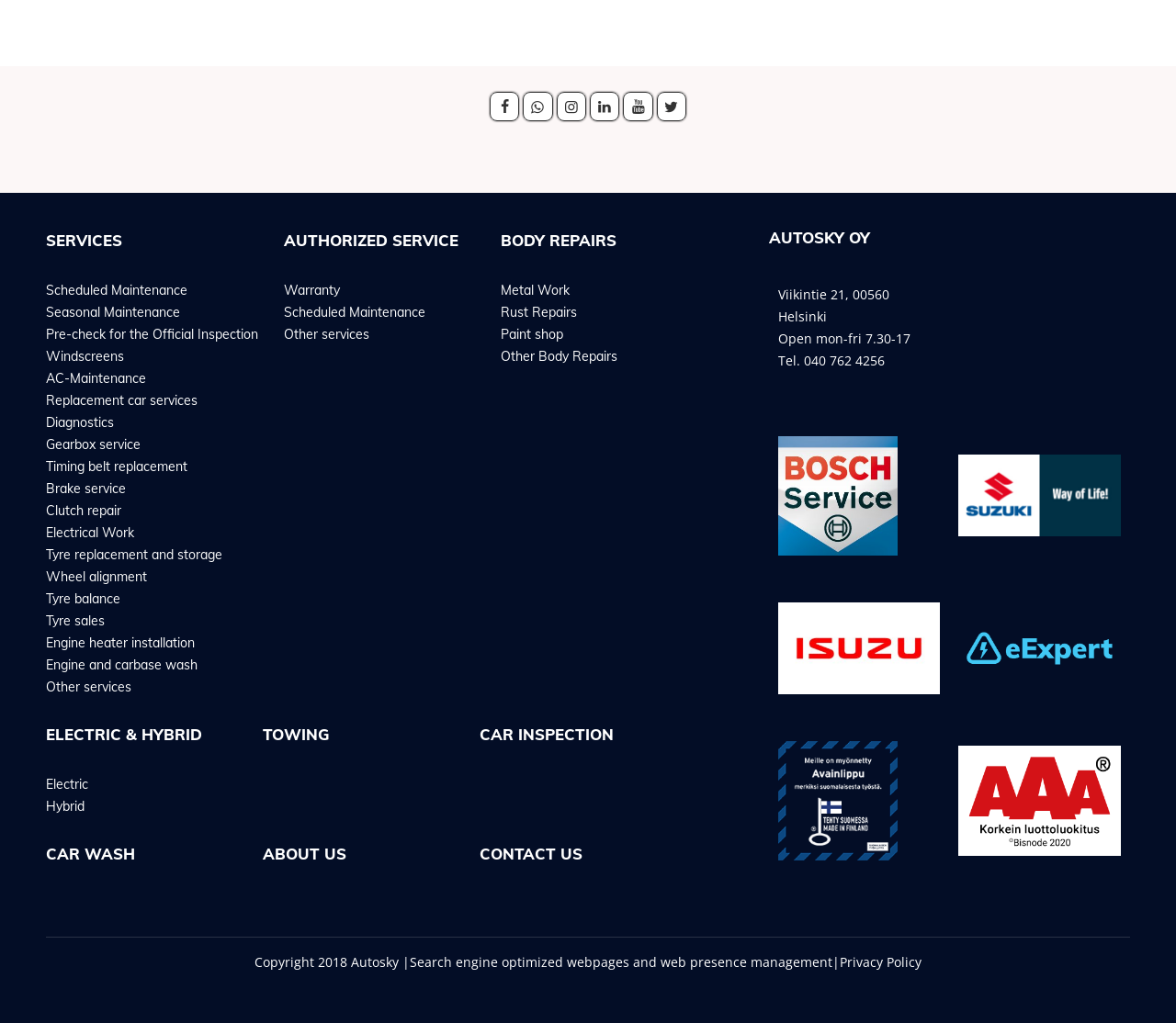How many services are listed under Scheduled Maintenance?
Give a detailed explanation using the information visible in the image.

I counted the number of links under the 'Scheduled Maintenance' category and found only one link, which is 'Scheduled Maintenance'.